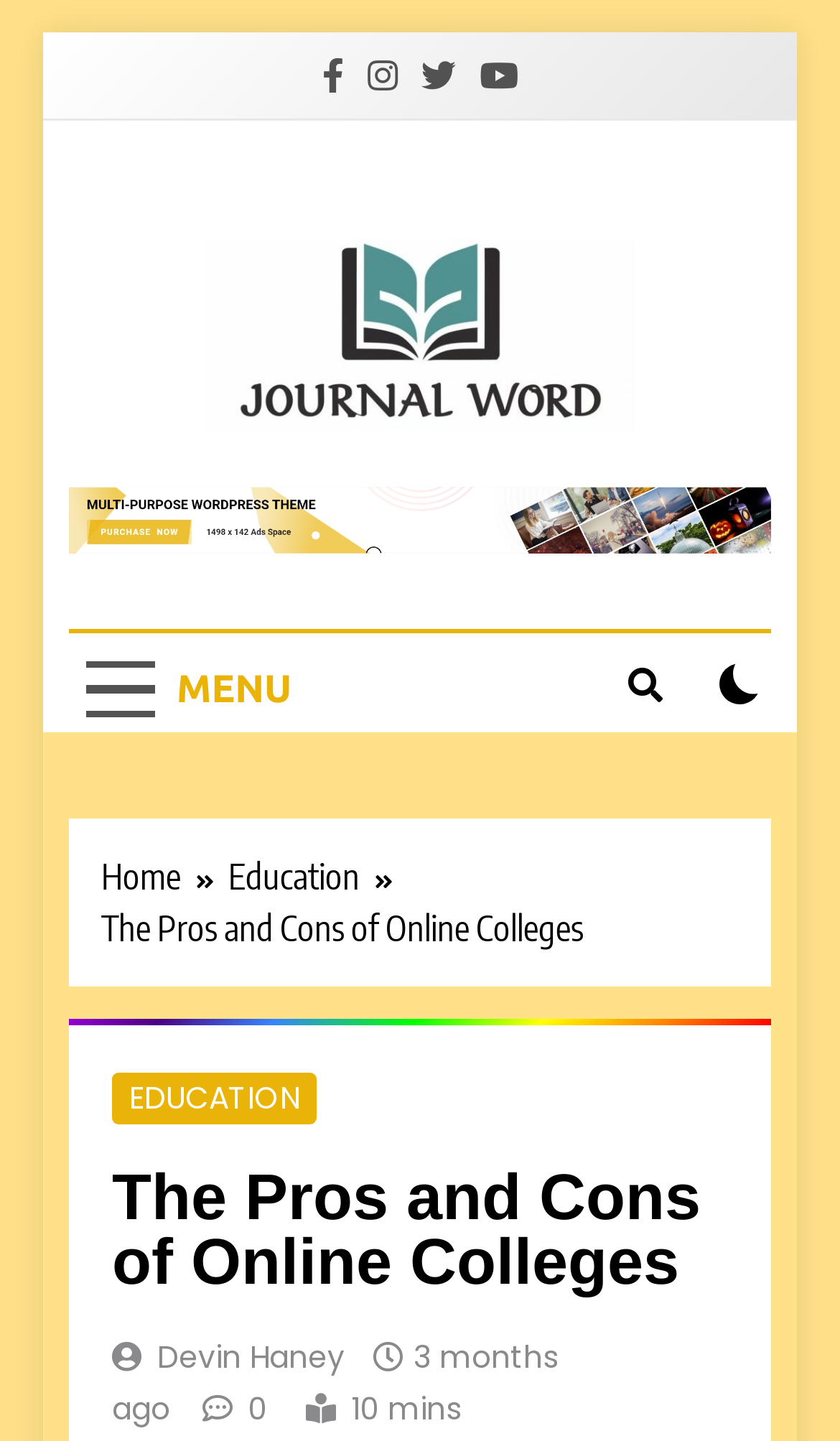Detail the features and information presented on the webpage.

The webpage appears to be an article about the pros and cons of online colleges. At the top left, there is a "Skip to content" link. Below it, there are several social media links, including Facebook, Twitter, and LinkedIn, represented by their respective icons. To the right of these icons, there is a "Journal Word" link with a corresponding image. 

Further down, there is a large "Journal Word" logo with an image, taking up a significant portion of the top section. Below the logo, there is a horizontal navigation bar with a "MENU" button on the left and a search icon on the right. 

On the left side, there is a breadcrumbs navigation section, showing the path "Home > Education > The Pros and Cons of Online Colleges". Below this, the title "The Pros and Cons of Online Colleges" is displayed prominently. 

The main content of the article begins below the title, with a heading that repeats the title. The article appears to be written by Devin Haney, as indicated by a link, and was published 3 months ago, according to a timestamp. There is also an indication that the article takes 10 minutes to read.